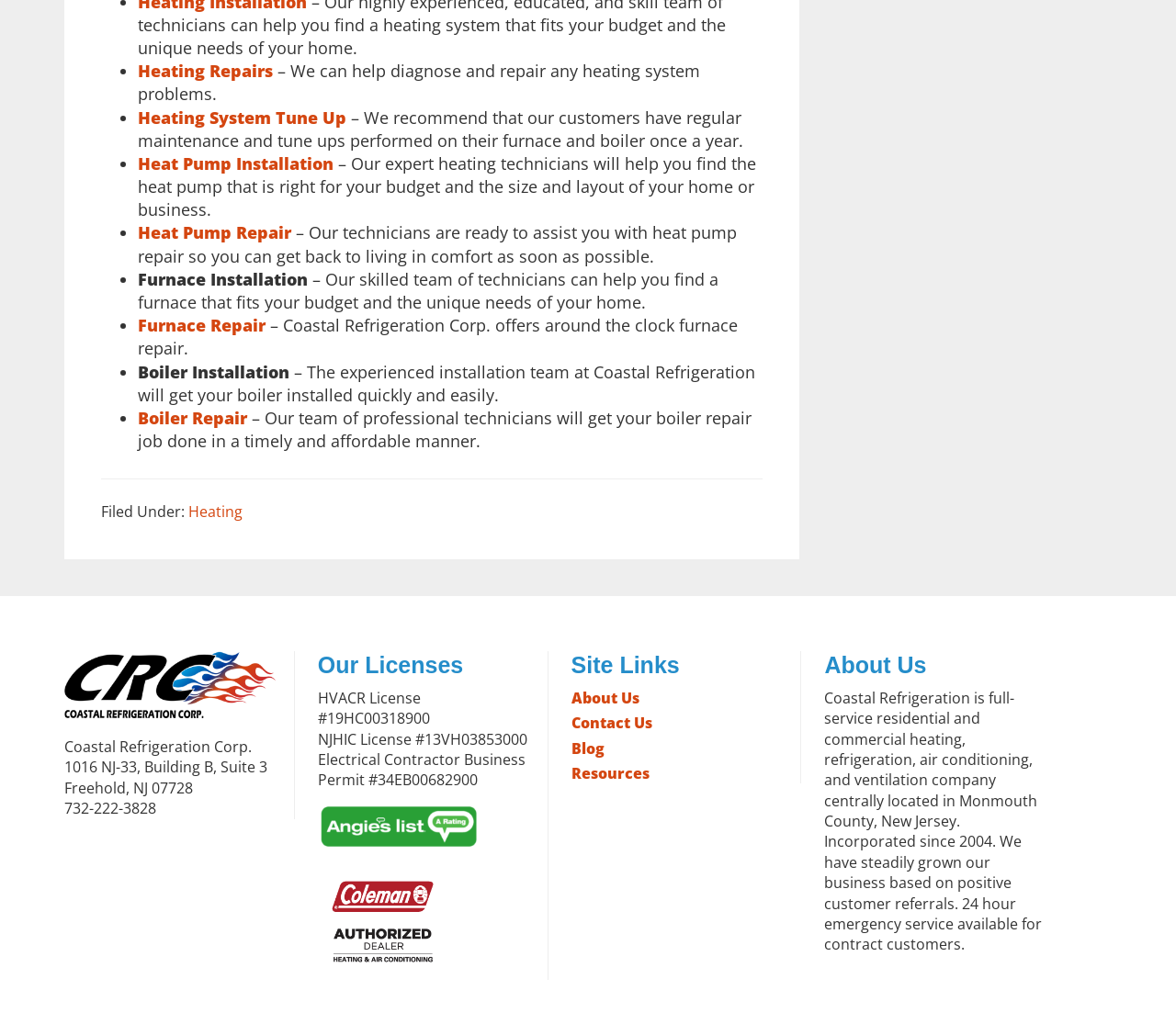Can you specify the bounding box coordinates for the region that should be clicked to fulfill this instruction: "Click on About Us".

[0.486, 0.671, 0.543, 0.691]